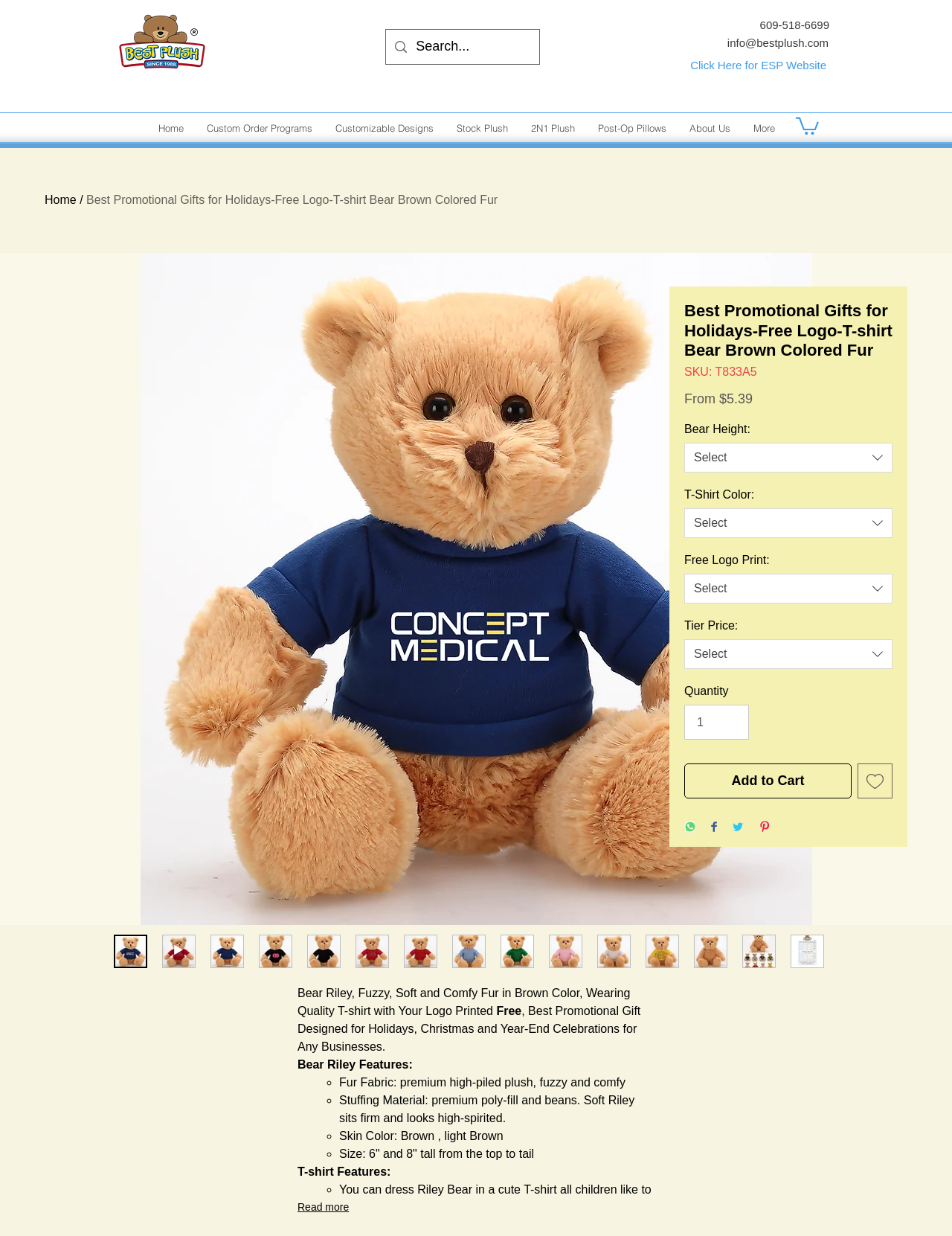Identify the bounding box coordinates for the UI element that matches this description: "aria-label="Play"".

[0.01, 0.724, 0.03, 0.74]